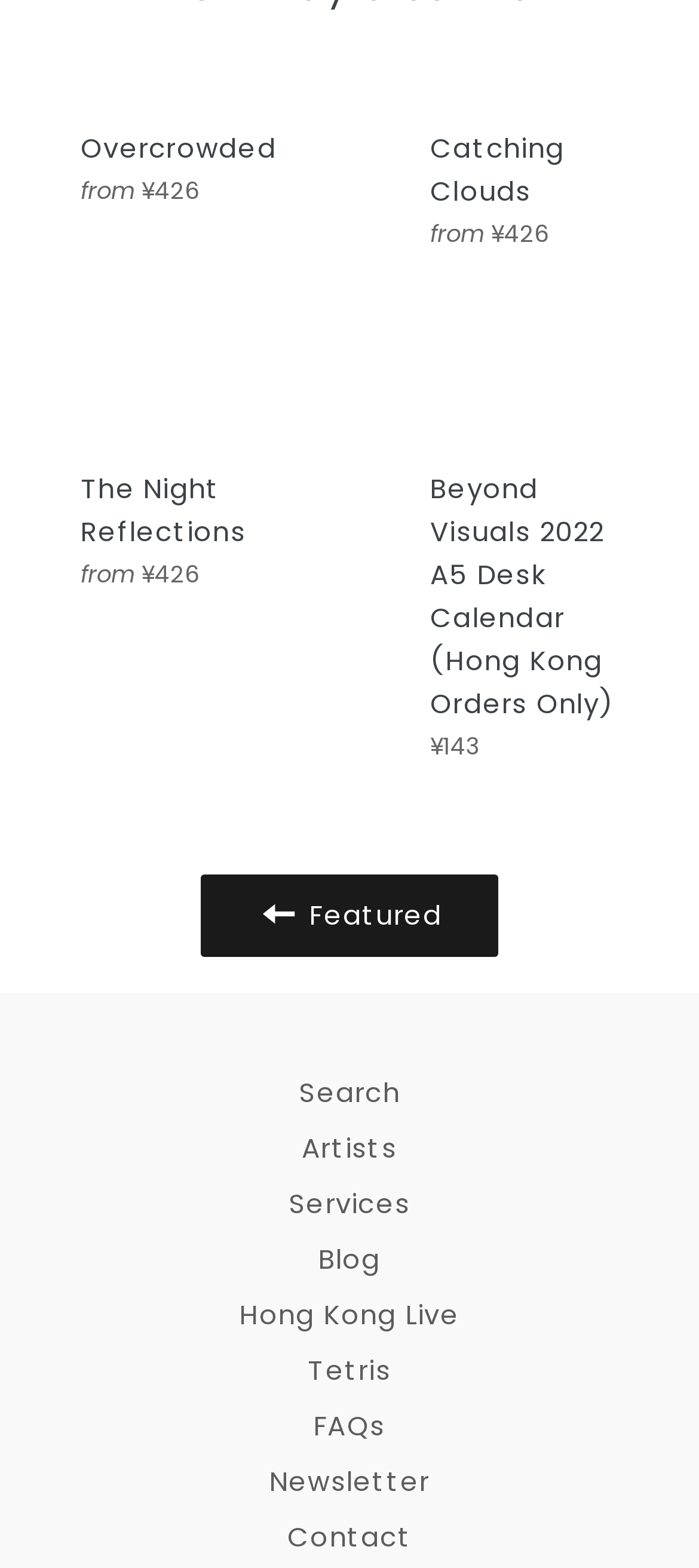What is the price of the 'Beyond Visuals 2022 A5 Desk Calendar'?
Utilize the information in the image to give a detailed answer to the question.

I found a link with OCR text 'Beyond Visuals 2022 A5 Desk Calendar (Hong Kong Orders Only) Regular price ¥143', which indicates the price of the product.